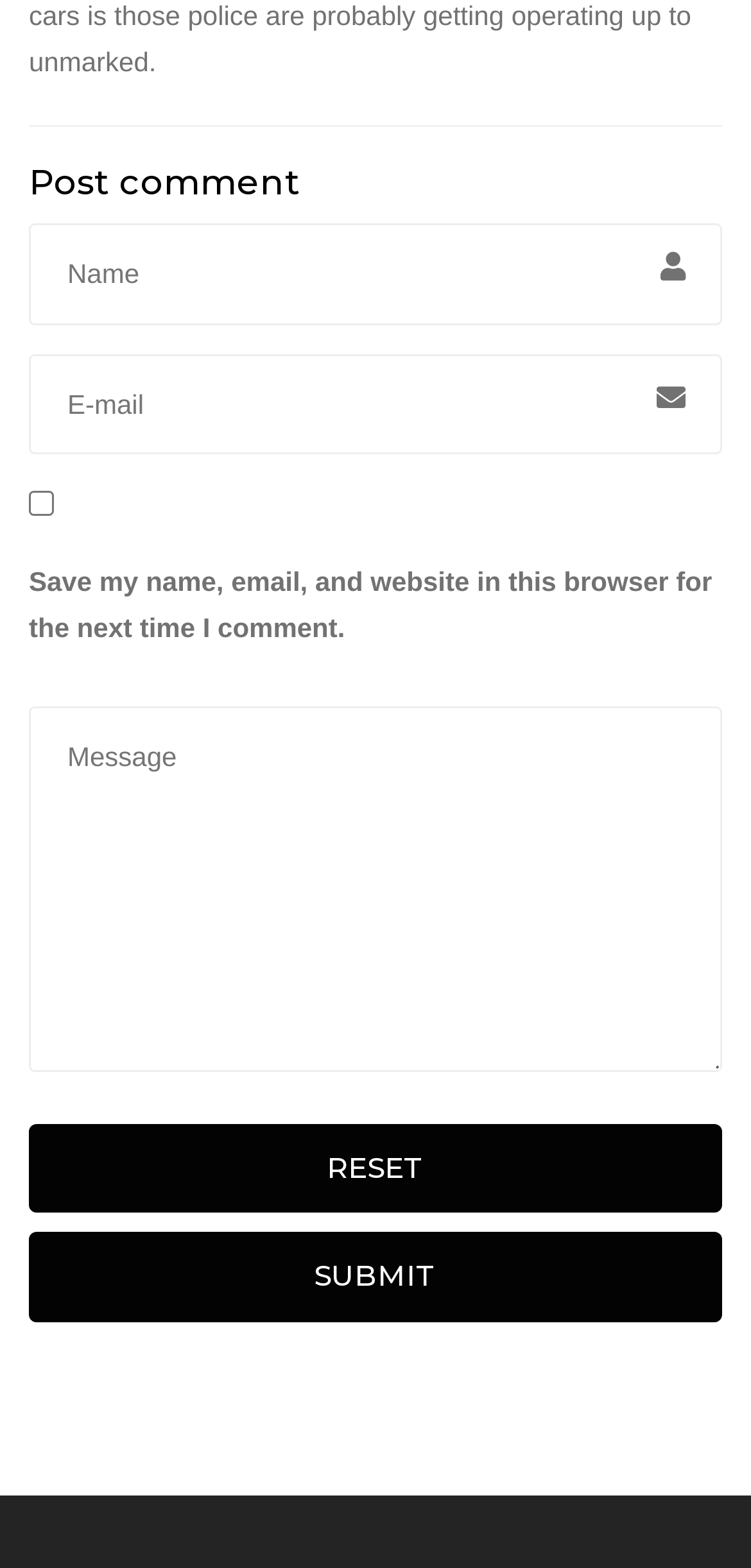Provide your answer to the question using just one word or phrase: What is the minimum amount of information required to submit a comment?

None